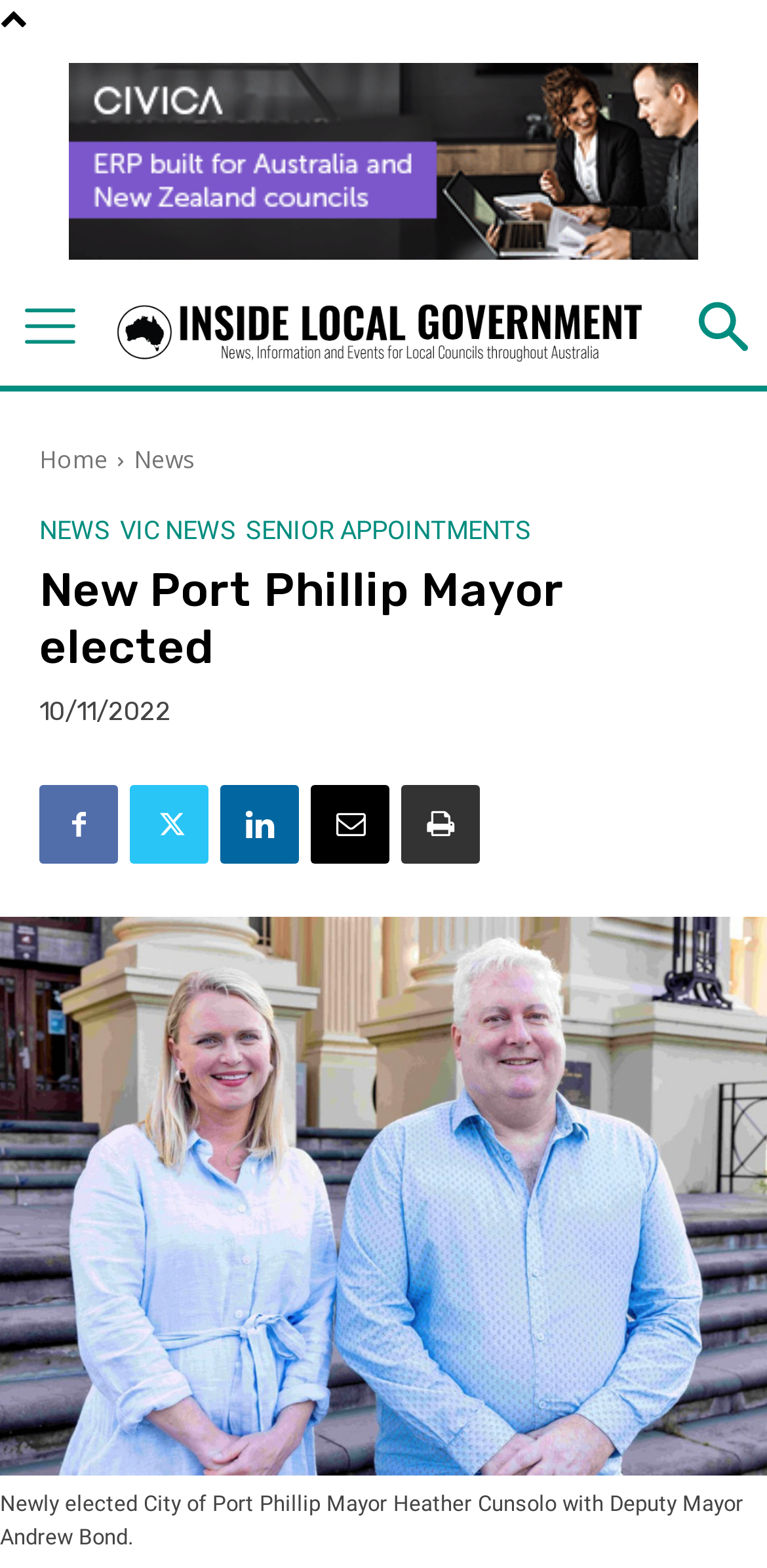Give a detailed account of the webpage, highlighting key information.

The webpage is about the election of a new mayor in the City of Port Phillip Council. At the top, there is an advertisement iframe taking up most of the width and about 16% of the height. Below the advertisement, there is a small image on the left side, and a logo link on the right side, which contains another image of the logo. 

Underneath the logo, there are several links, including "Home", "News", "NEWS", "VIC NEWS", and "SENIOR APPOINTMENTS", arranged horizontally. The main heading "New Port Phillip Mayor elected" is centered below these links. 

A time element is placed below the heading, showing the date "10/11/2022". Following the time element, there are five social media links, represented by icons, aligned horizontally. 

The main content of the webpage is an image with a figure caption below it, taking up the full width of the page. The image is accompanied by a caption that reads "Newly elected City of Port Phillip Mayor Heather Cunsolo with Deputy Mayor Andrew Bond."